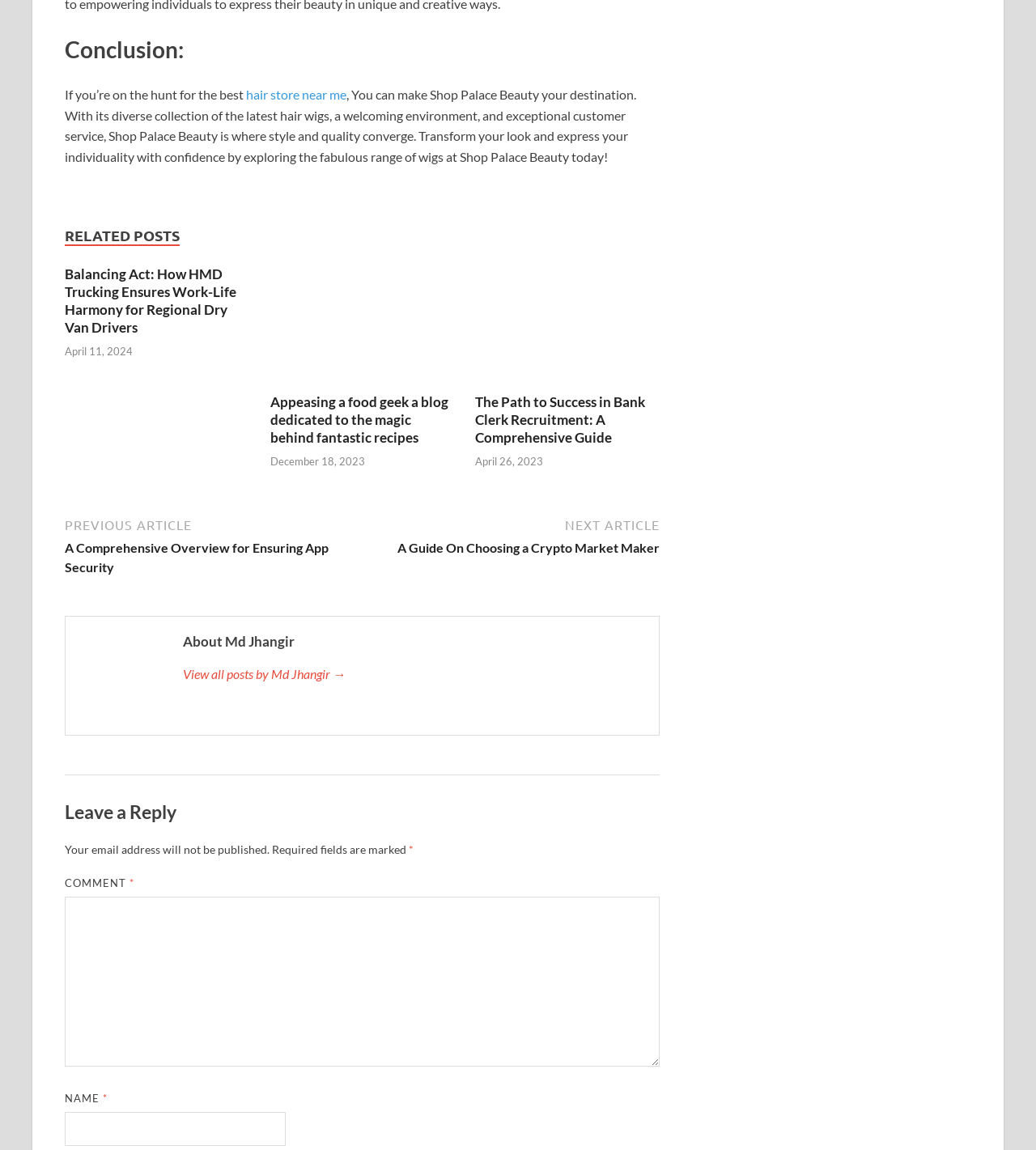What is the title of the first related post?
Please answer the question as detailed as possible.

The first related post is identified by its heading element, which contains the text 'Balancing Act: How HMD Trucking Ensures Work-Life Harmony for Regional Dry Van Drivers'. The title of this post is 'Balancing Act'.